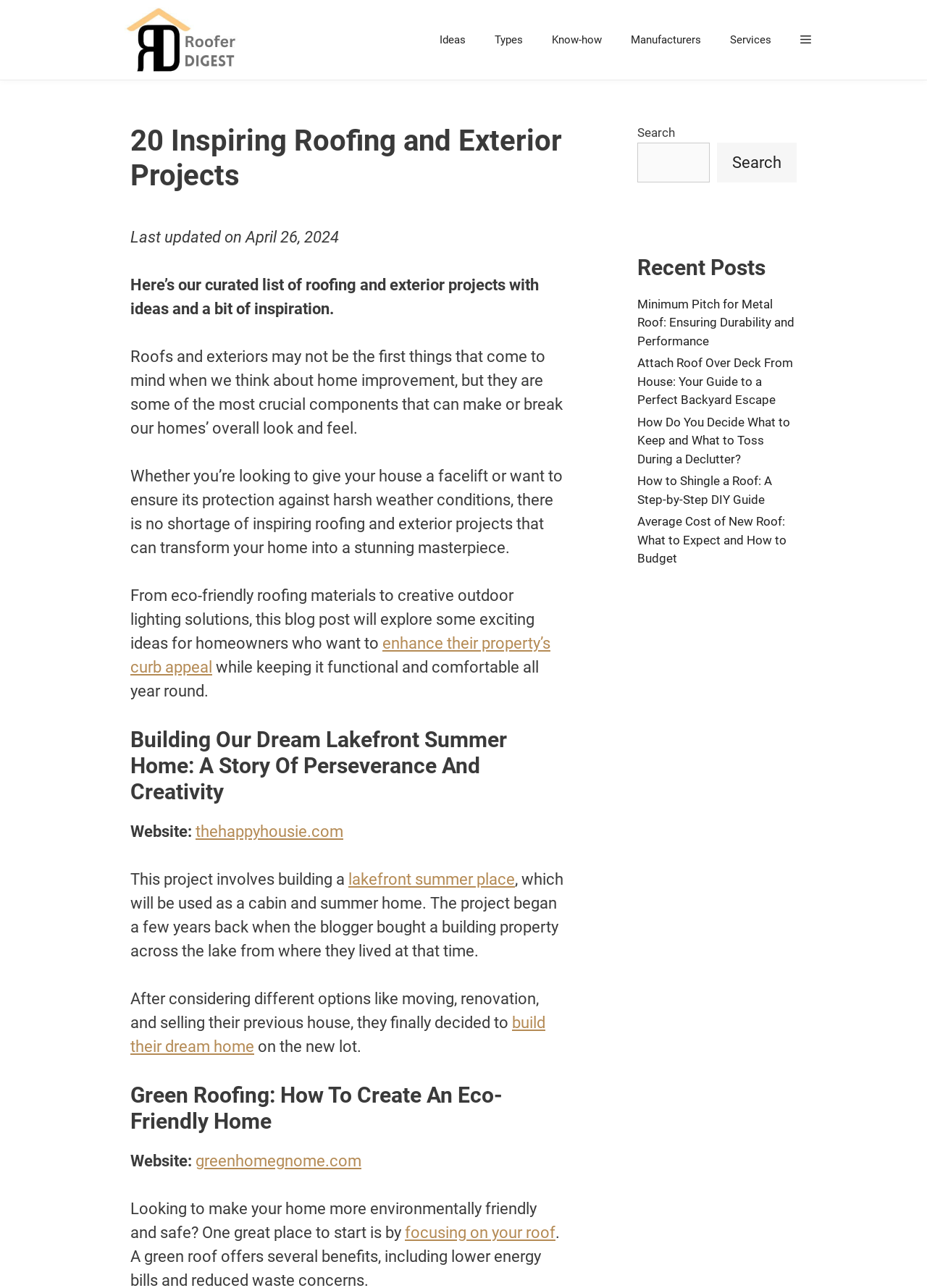Kindly determine the bounding box coordinates for the area that needs to be clicked to execute this instruction: "Visit the 'thehappyhousie.com' website".

[0.211, 0.639, 0.37, 0.653]